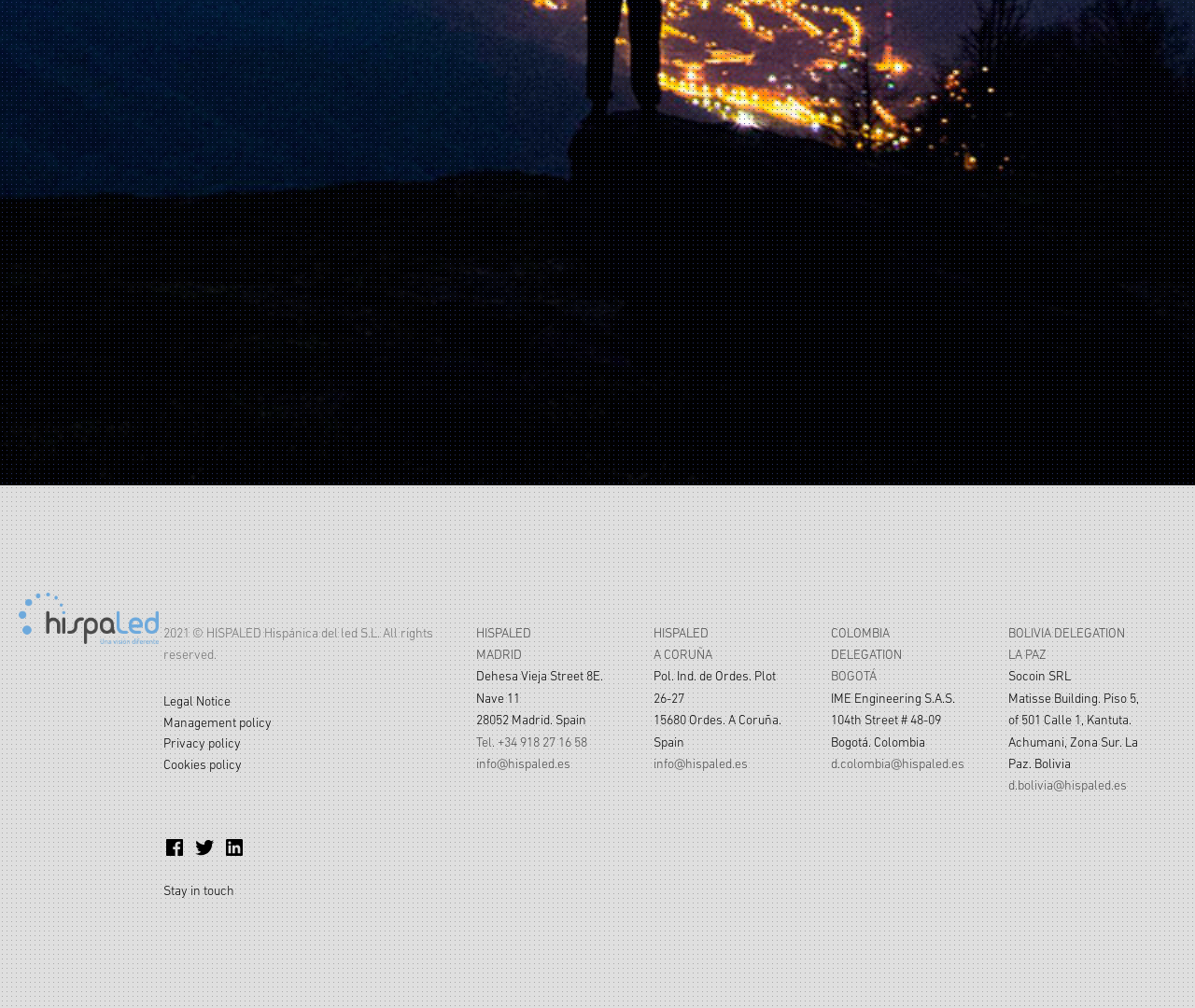Could you provide the bounding box coordinates for the portion of the screen to click to complete this instruction: "Send email to info@hispaled.es"?

[0.398, 0.75, 0.477, 0.765]